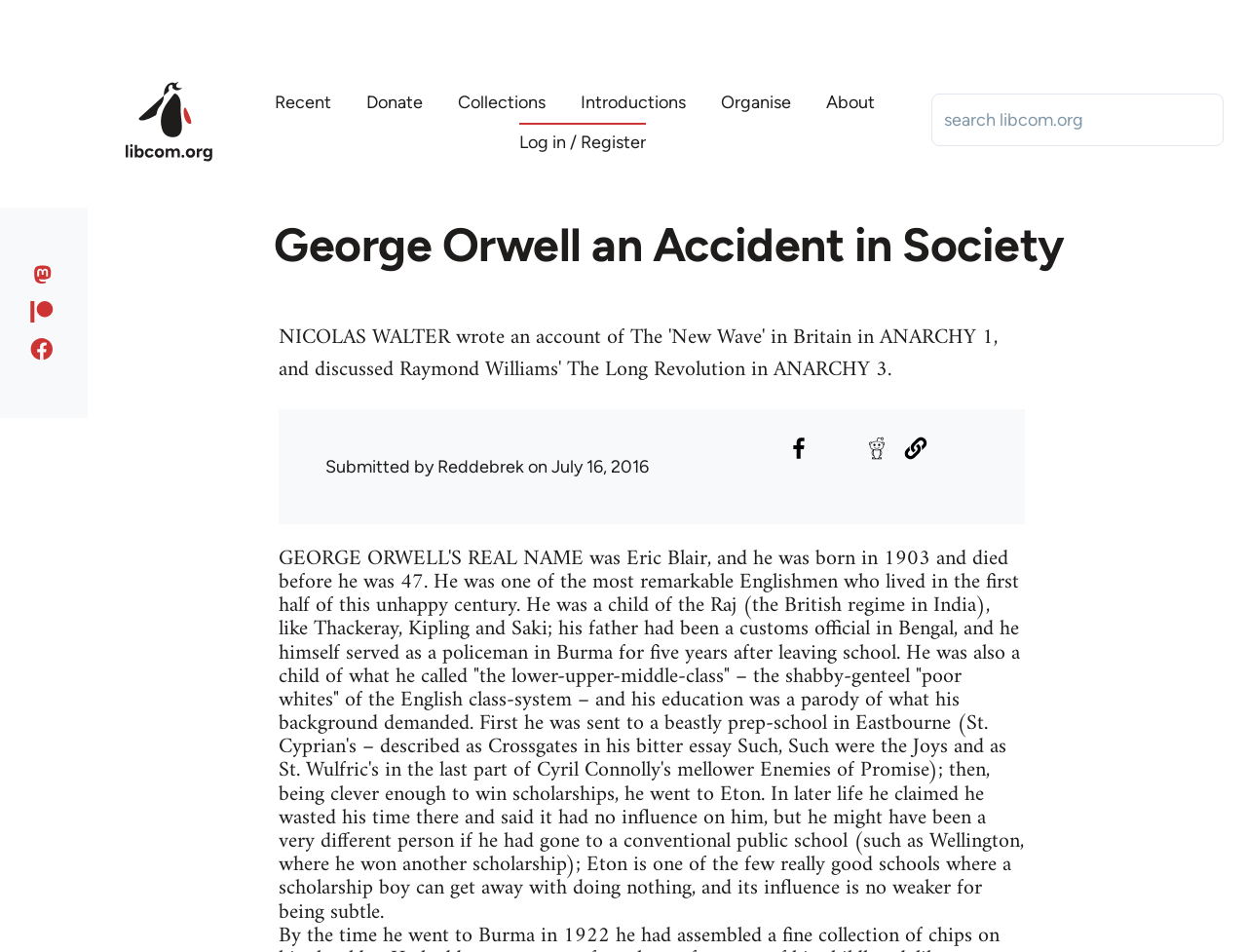Determine the bounding box coordinates of the clickable element to achieve the following action: 'Go to Home page'. Provide the coordinates as four float values between 0 and 1, formatted as [left, top, right, bottom].

[0.098, 0.083, 0.173, 0.175]